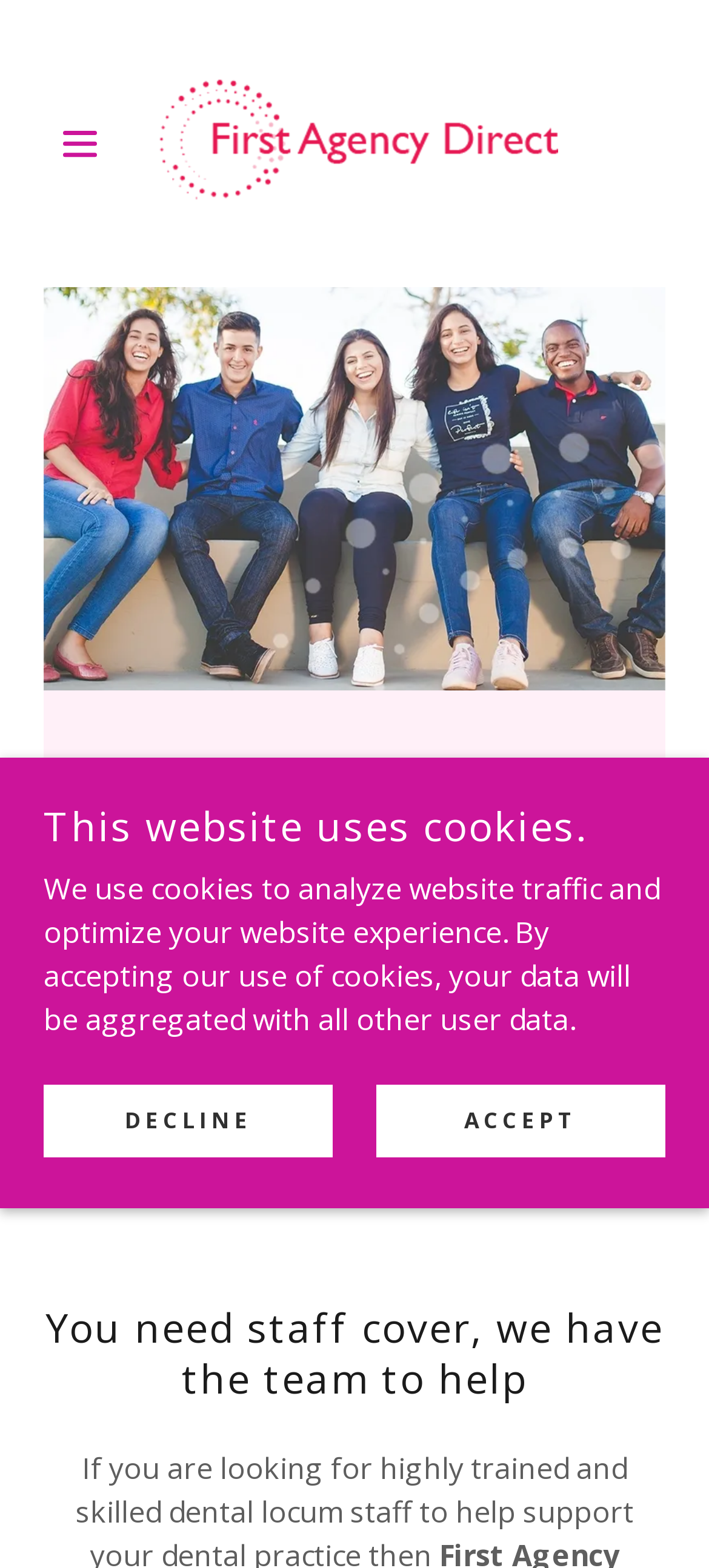Predict the bounding box for the UI component with the following description: "Decline".

[0.062, 0.691, 0.469, 0.737]